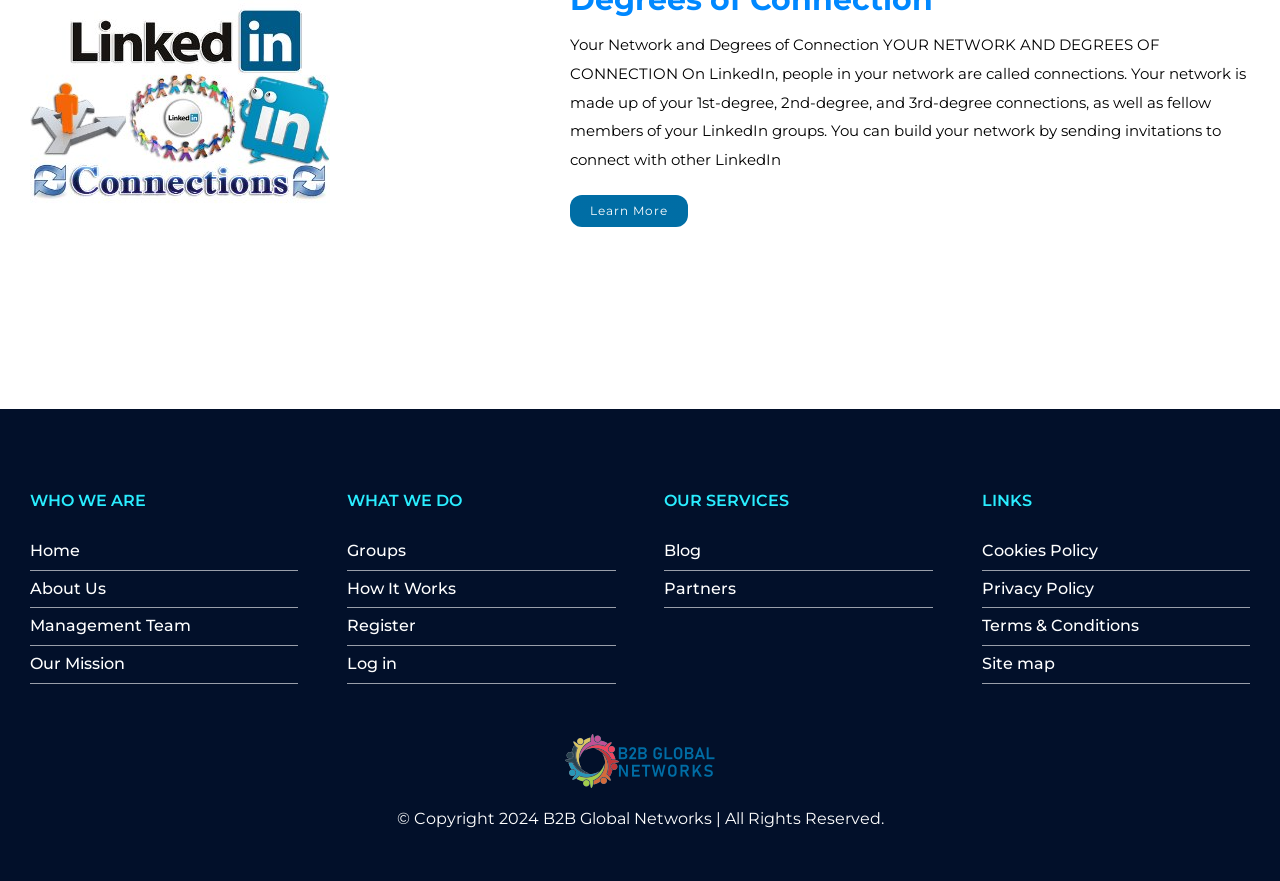Determine the bounding box coordinates of the area to click in order to meet this instruction: "Read about the management team".

[0.023, 0.691, 0.233, 0.733]